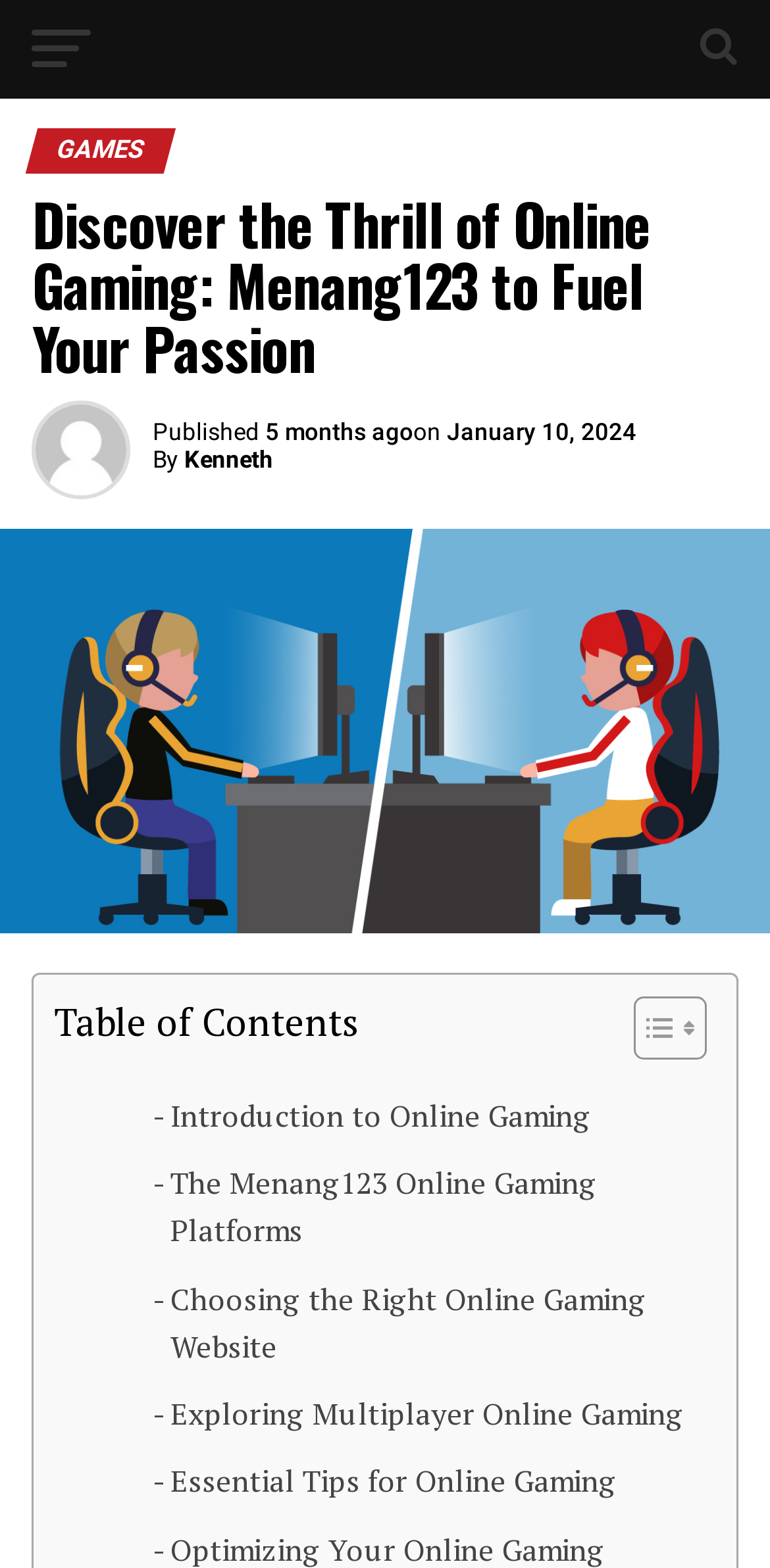Please give a succinct answer using a single word or phrase:
How many months ago was the article published?

5 months